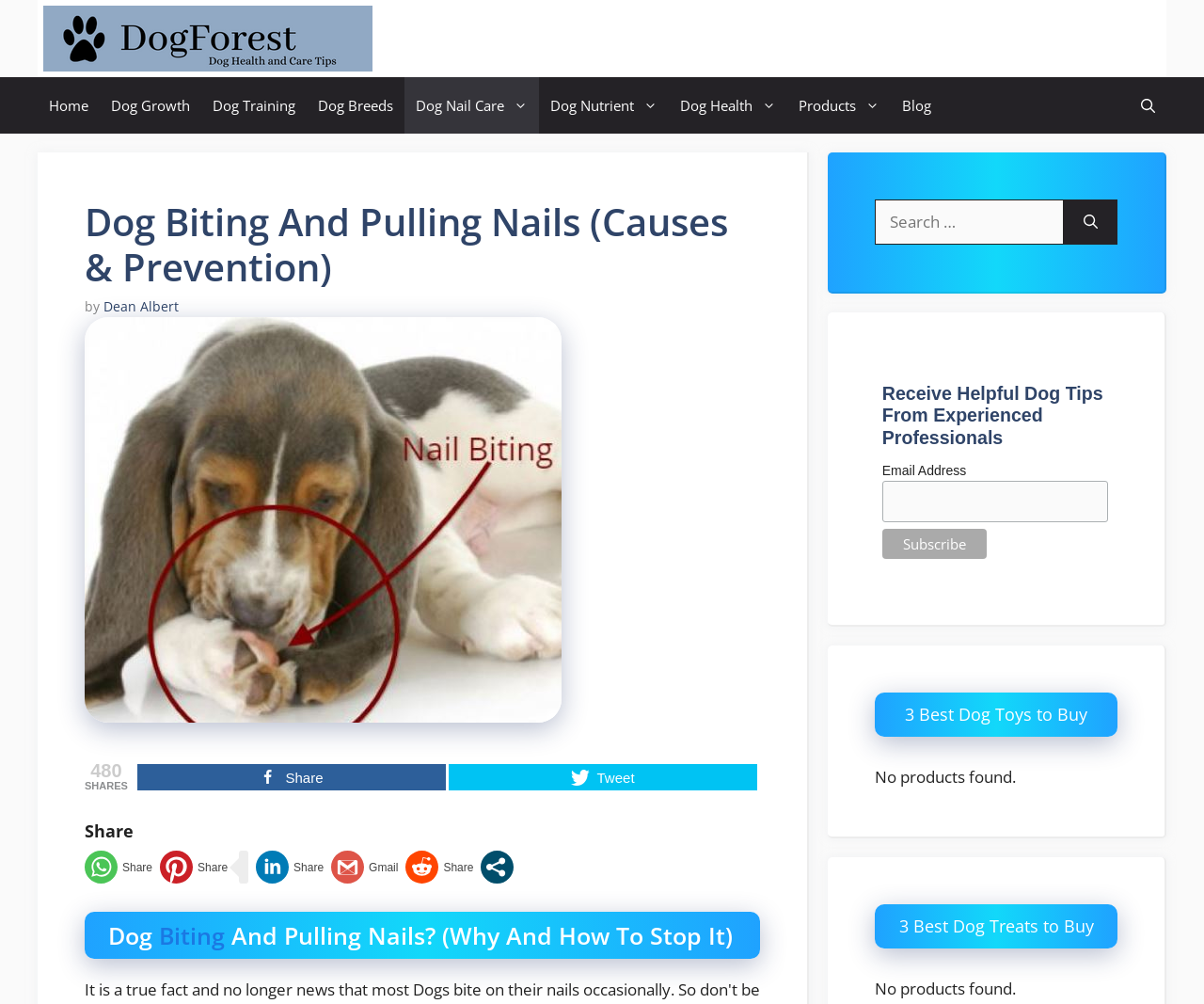Please give a one-word or short phrase response to the following question: 
What is the author of the article?

Dean Albert